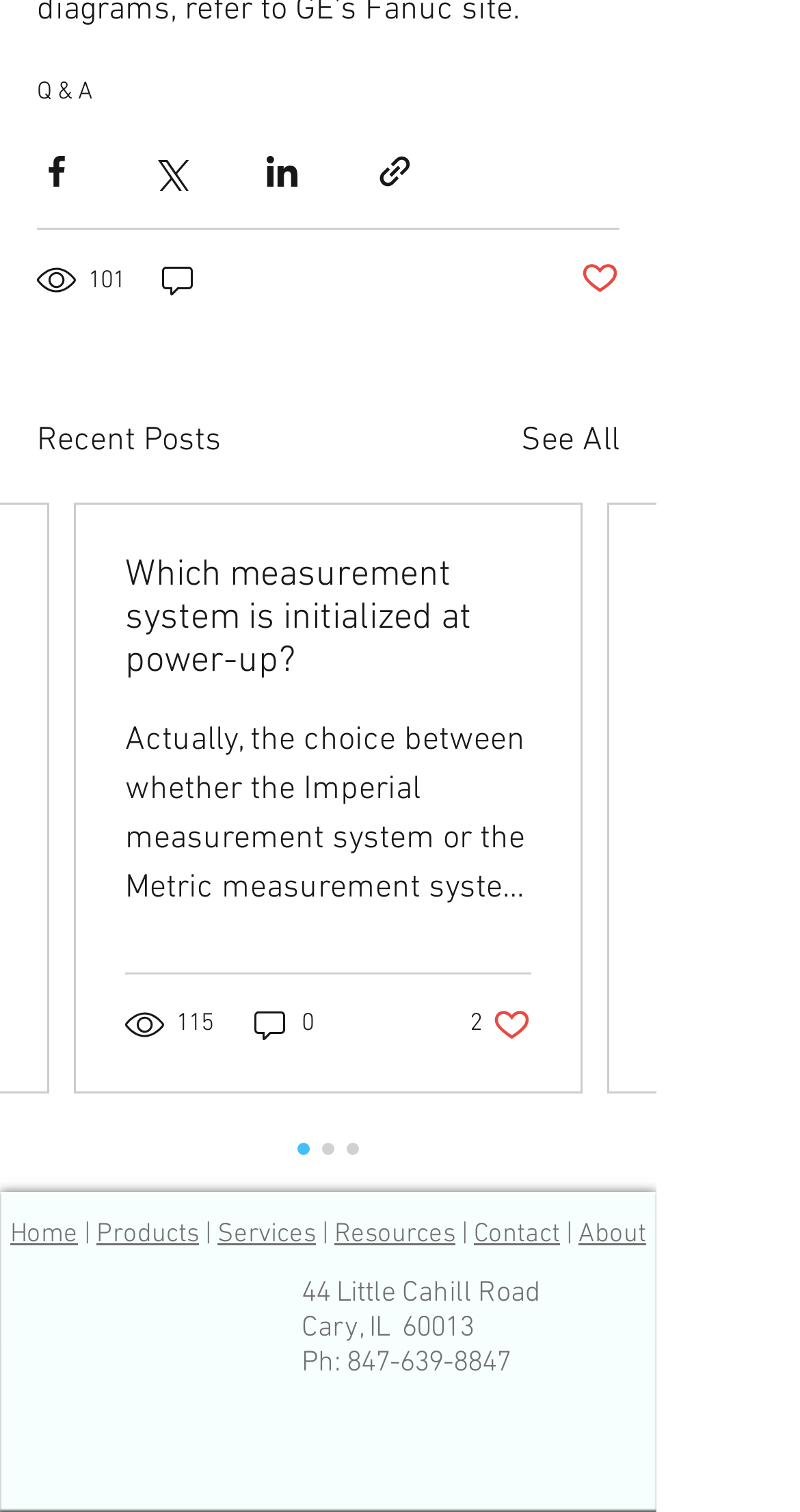How many likes does the first post have?
Using the image, provide a concise answer in one word or a short phrase.

2 likes